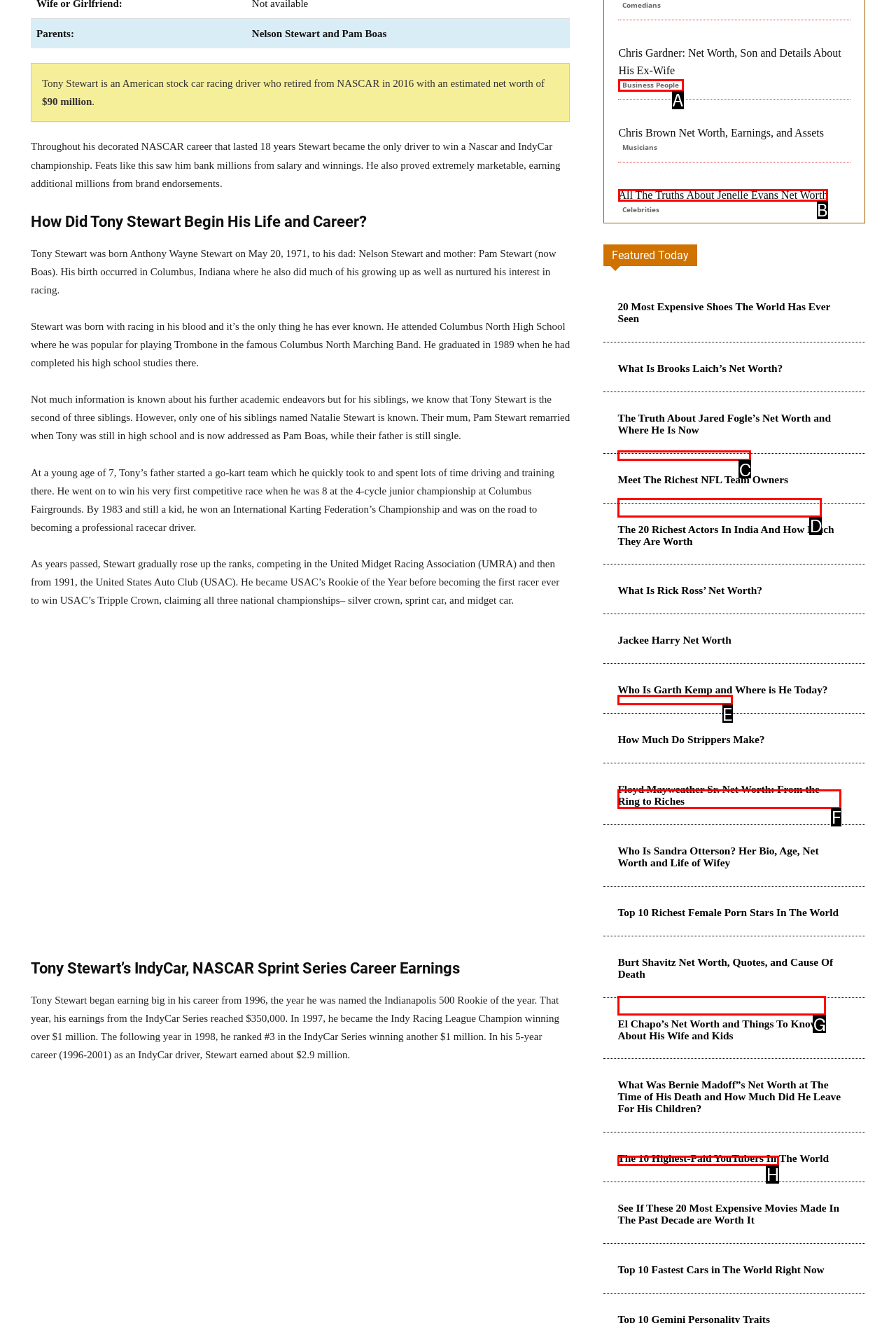Select the letter of the HTML element that best fits the description: Business People
Answer with the corresponding letter from the provided choices.

A